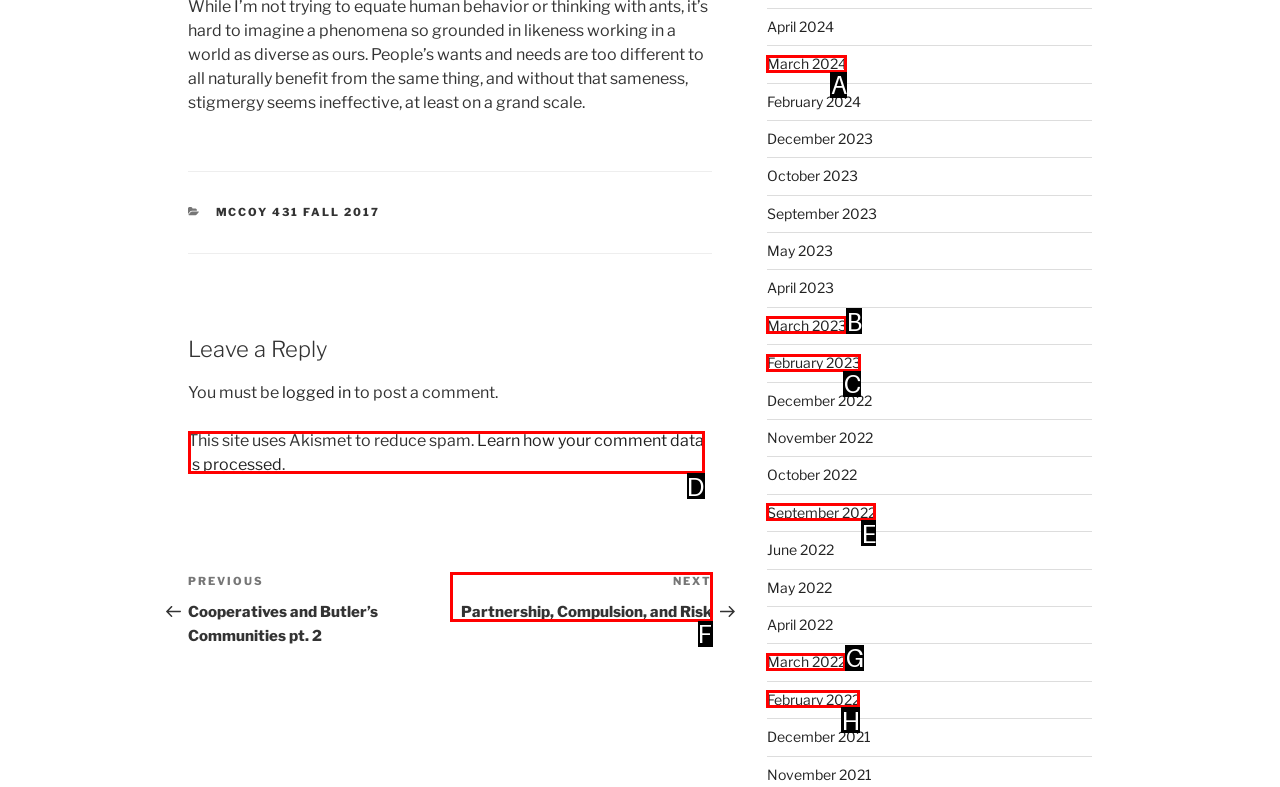Point out the specific HTML element to click to complete this task: Click on 'Learn how your comment data is processed' Reply with the letter of the chosen option.

D